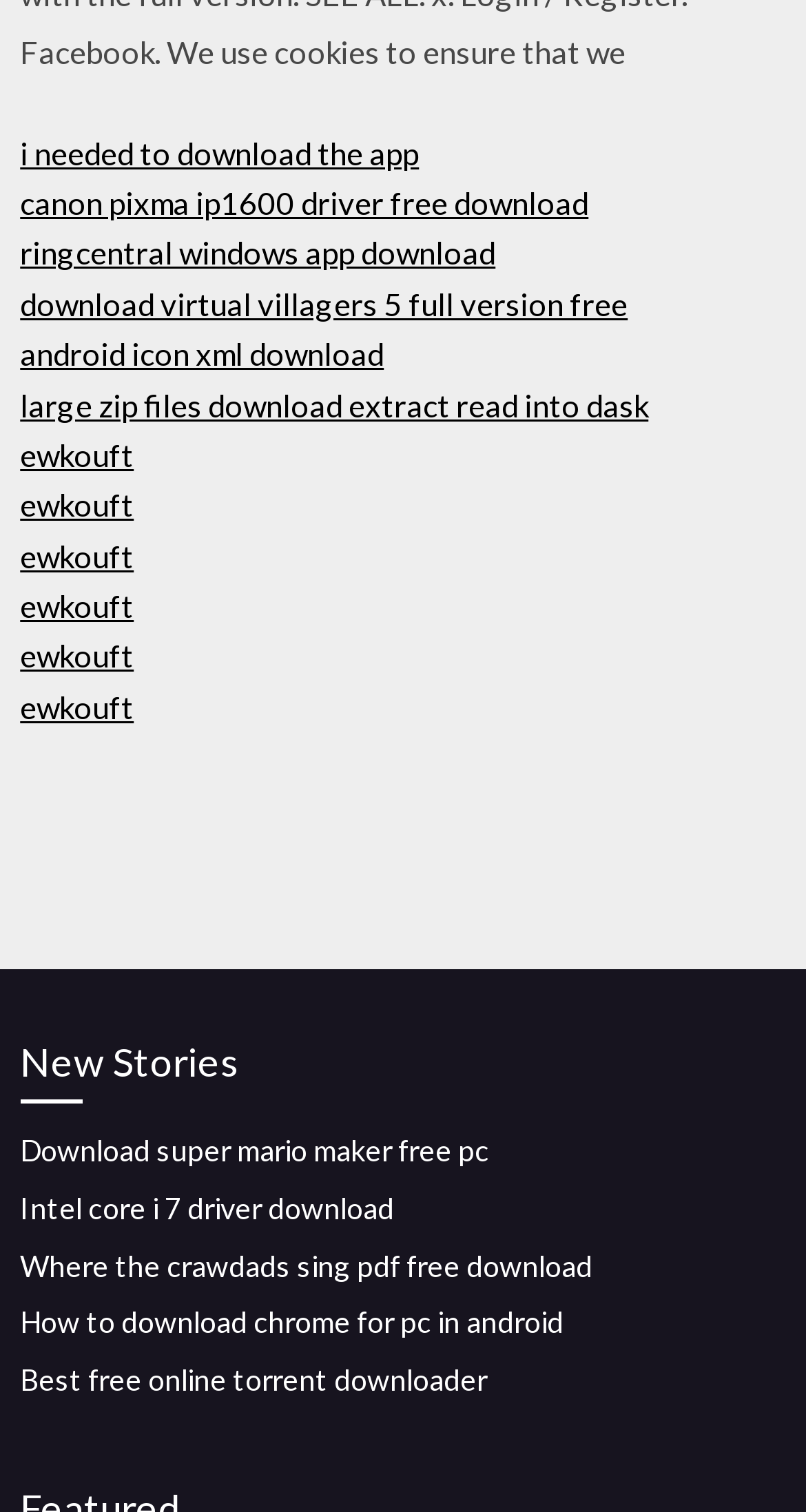Please reply to the following question with a single word or a short phrase:
Is there a section for new stories?

Yes